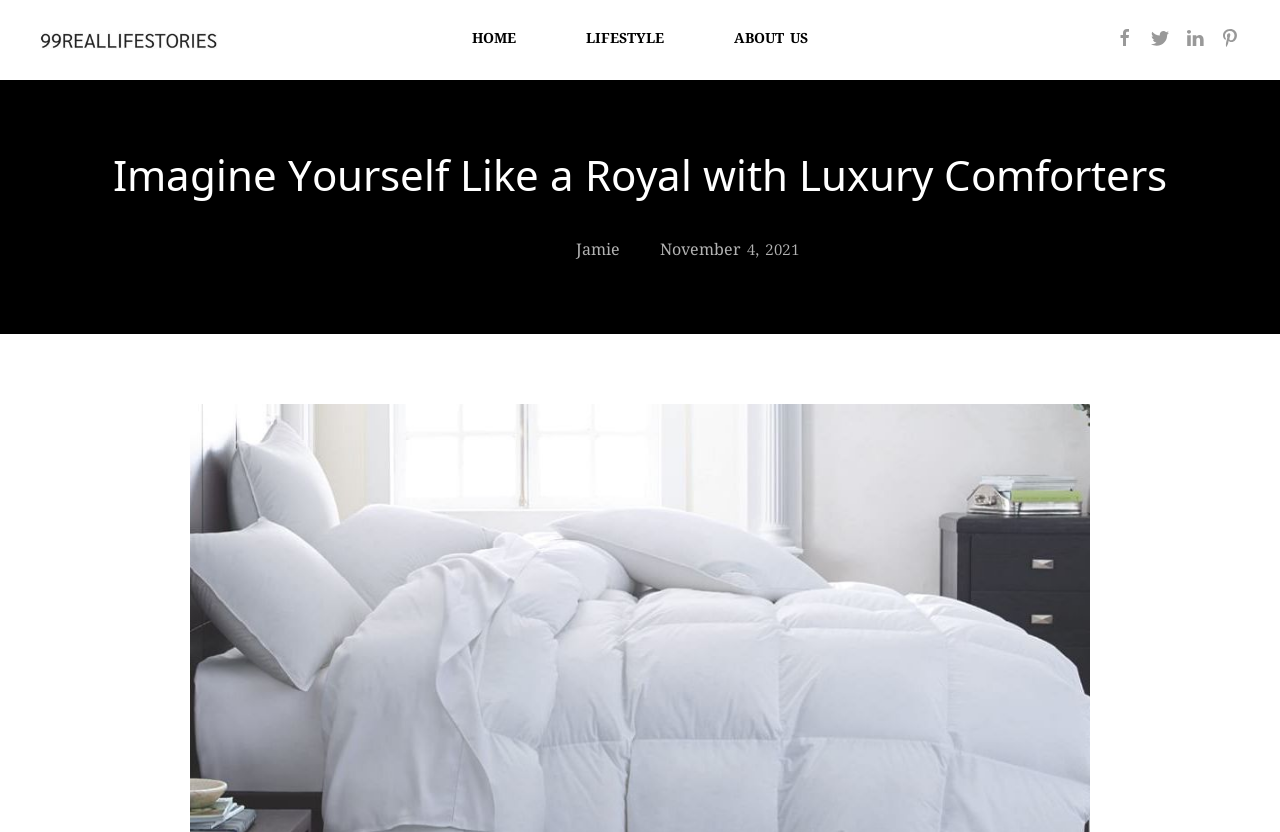Provide the bounding box coordinates of the HTML element this sentence describes: "alt="Press Releases" name="MSFPnav4"". The bounding box coordinates consist of four float numbers between 0 and 1, i.e., [left, top, right, bottom].

None